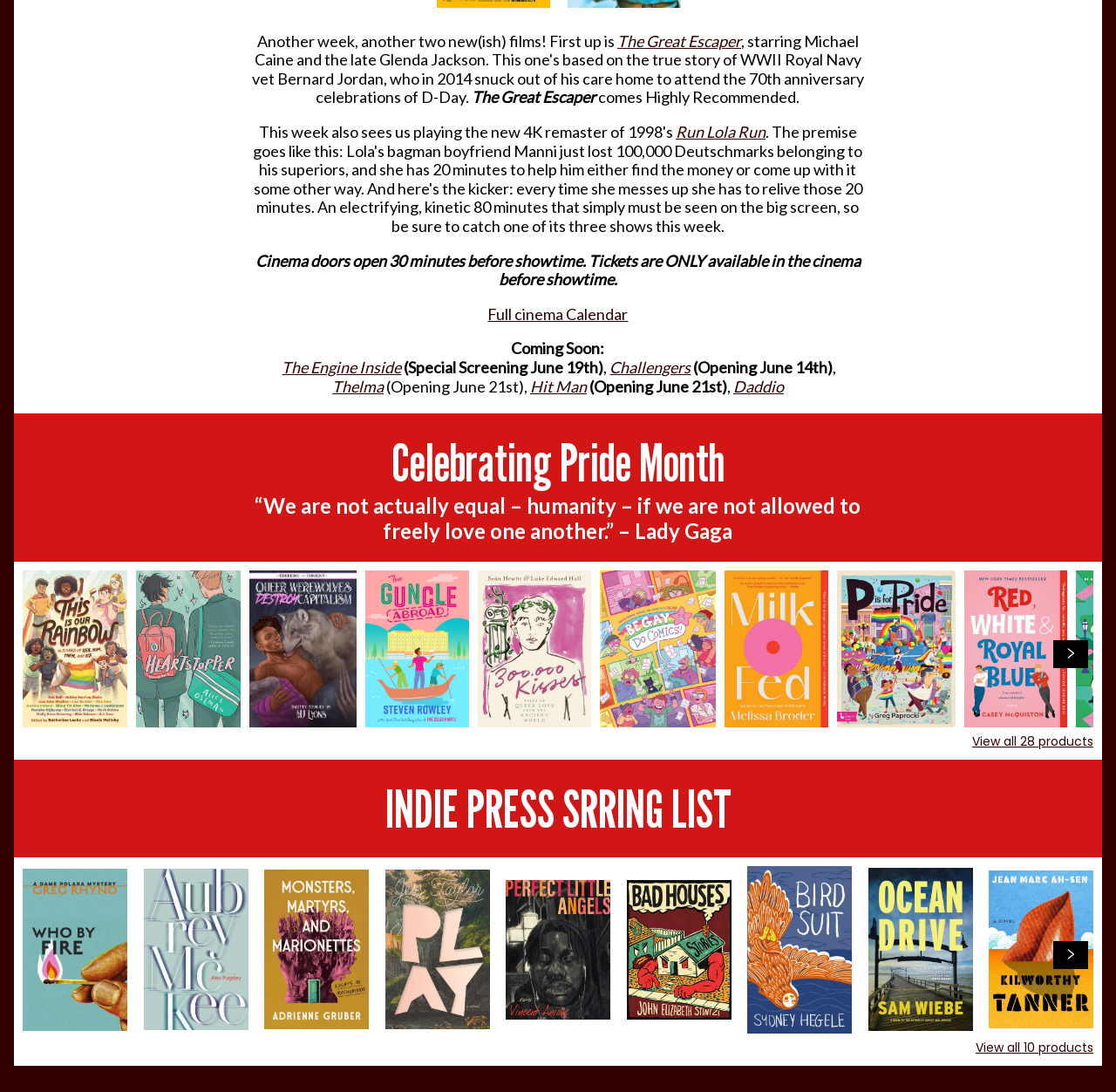Please identify the bounding box coordinates of the clickable region that I should interact with to perform the following instruction: "Click on the button to go left". The coordinates should be expressed as four float numbers between 0 and 1, i.e., [left, top, right, bottom].

[0.025, 0.586, 0.056, 0.612]